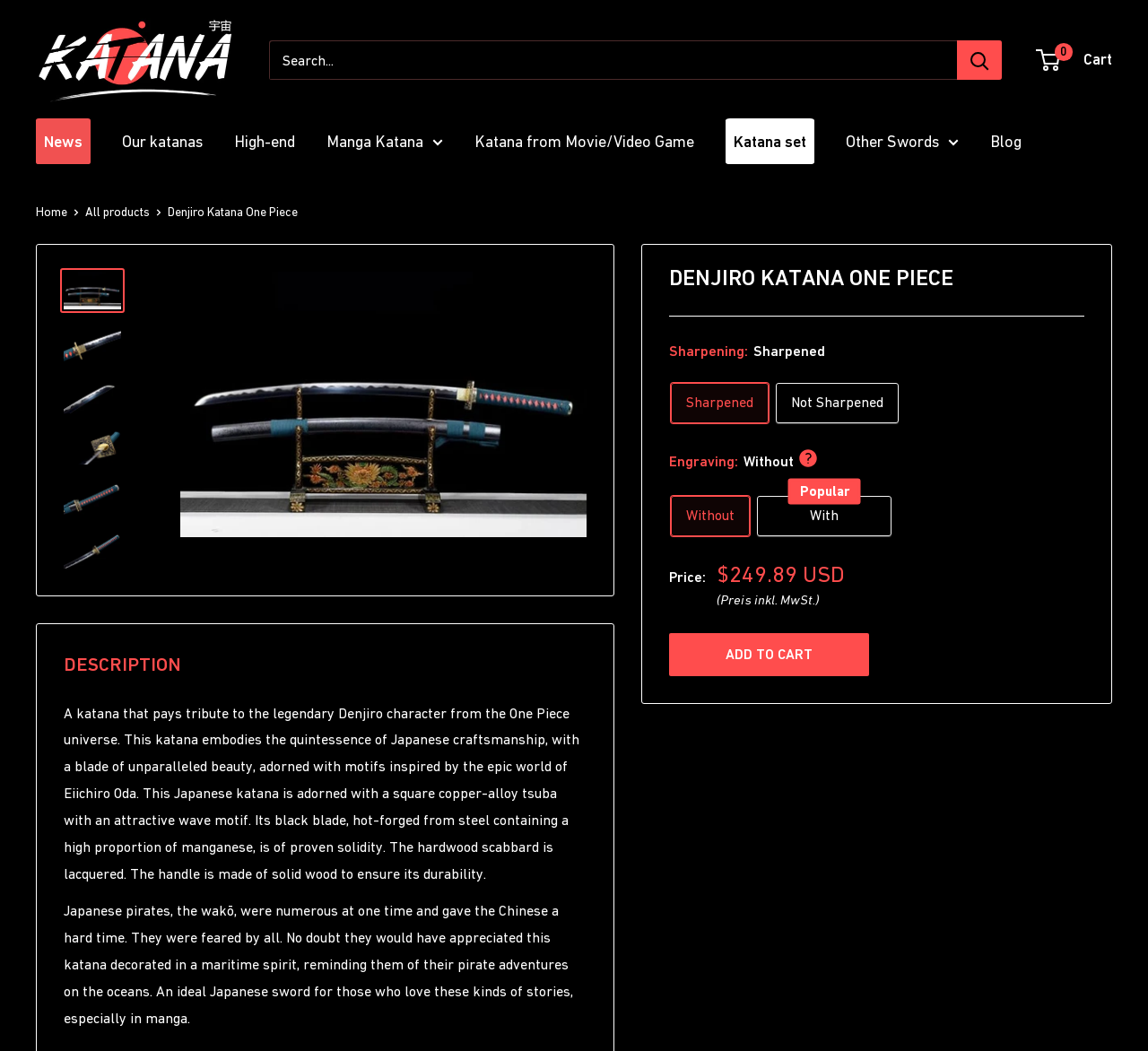What is the material of the tsuba?
Look at the image and provide a short answer using one word or a phrase.

Copper-alloy